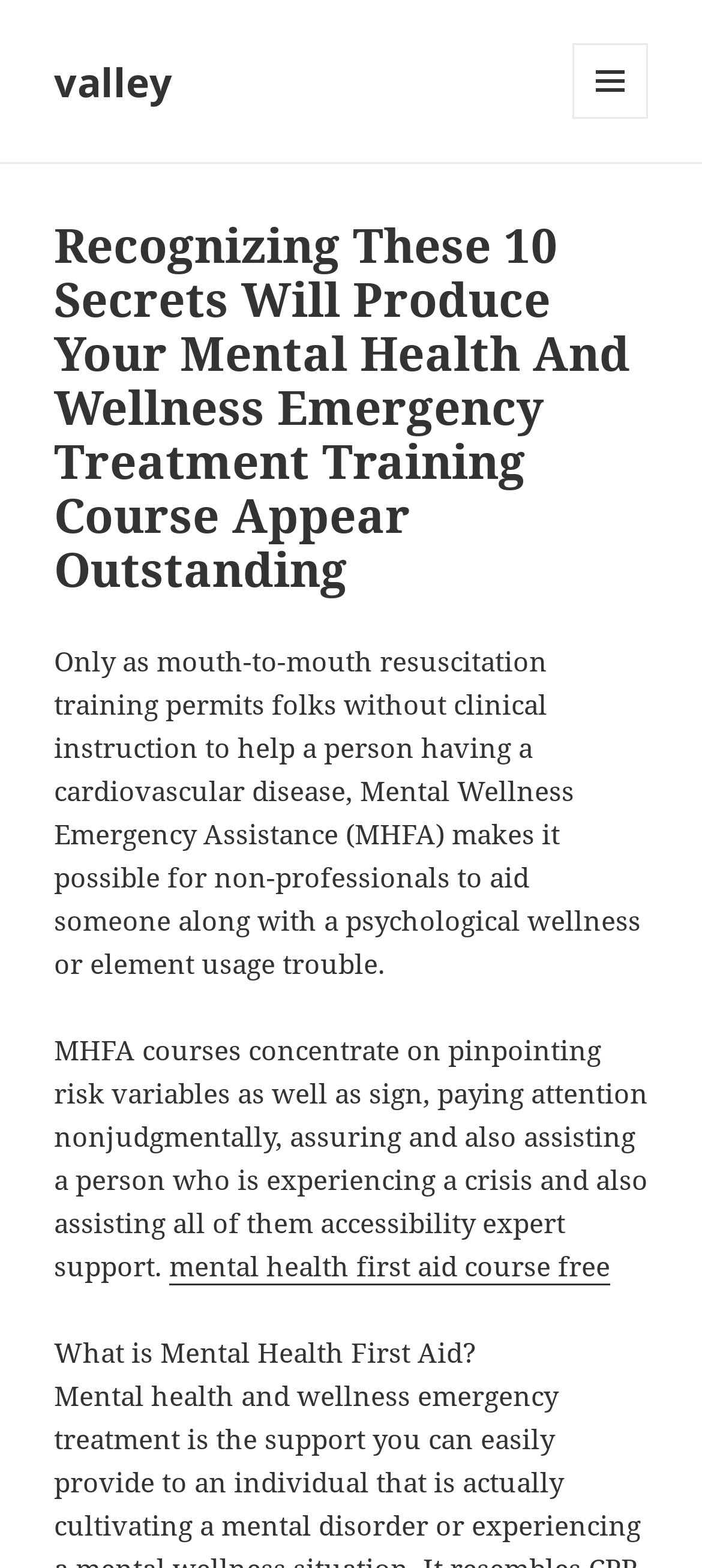Using the given description, provide the bounding box coordinates formatted as (top-left x, top-left y, bottom-right x, bottom-right y), with all values being floating point numbers between 0 and 1. Description: valley

[0.077, 0.034, 0.246, 0.069]